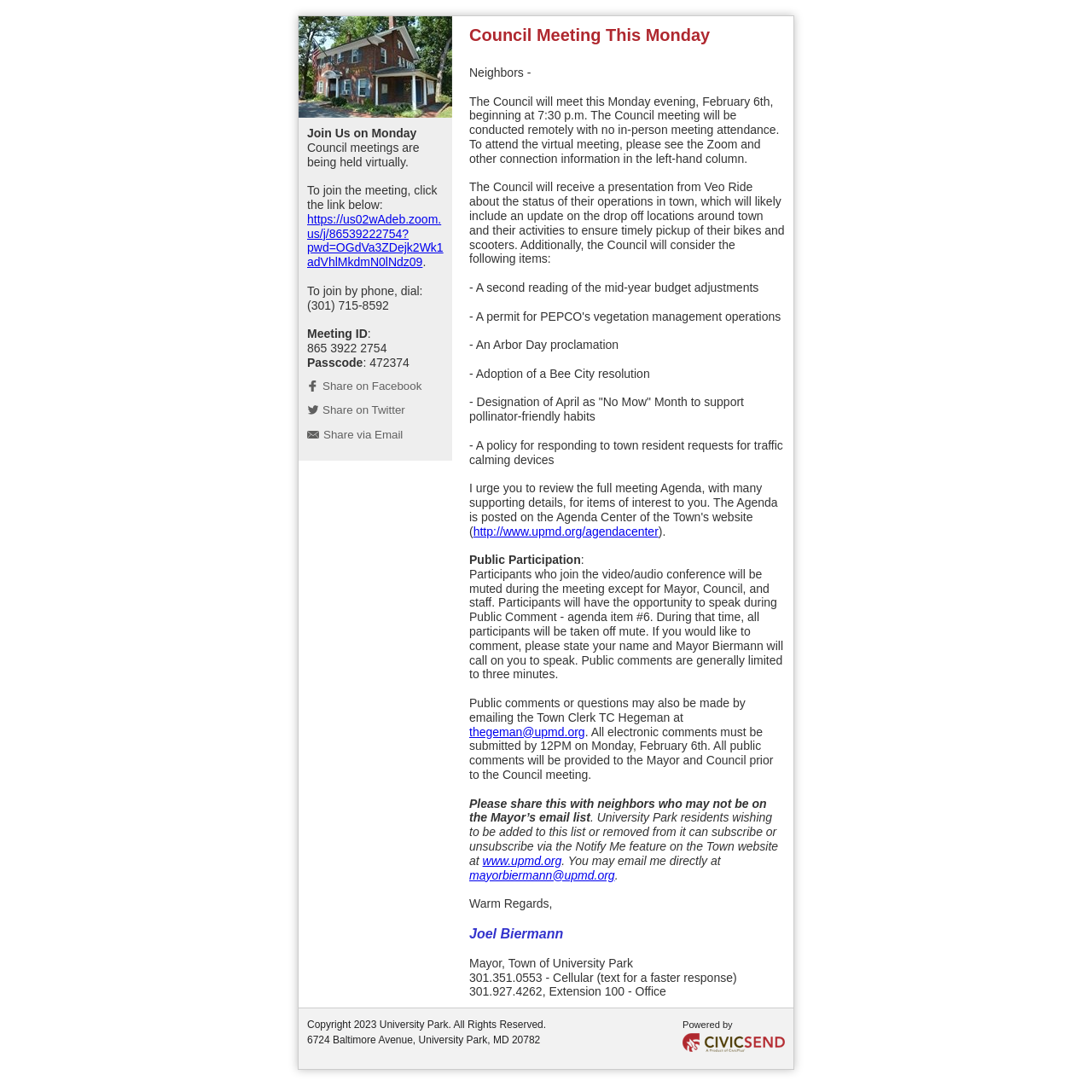Locate the bounding box coordinates of the clickable area to execute the instruction: "See all posts". Provide the coordinates as four float numbers between 0 and 1, represented as [left, top, right, bottom].

None